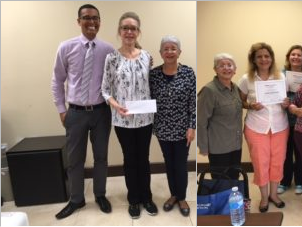Answer succinctly with a single word or phrase:
How many groups of people are in the image?

Two